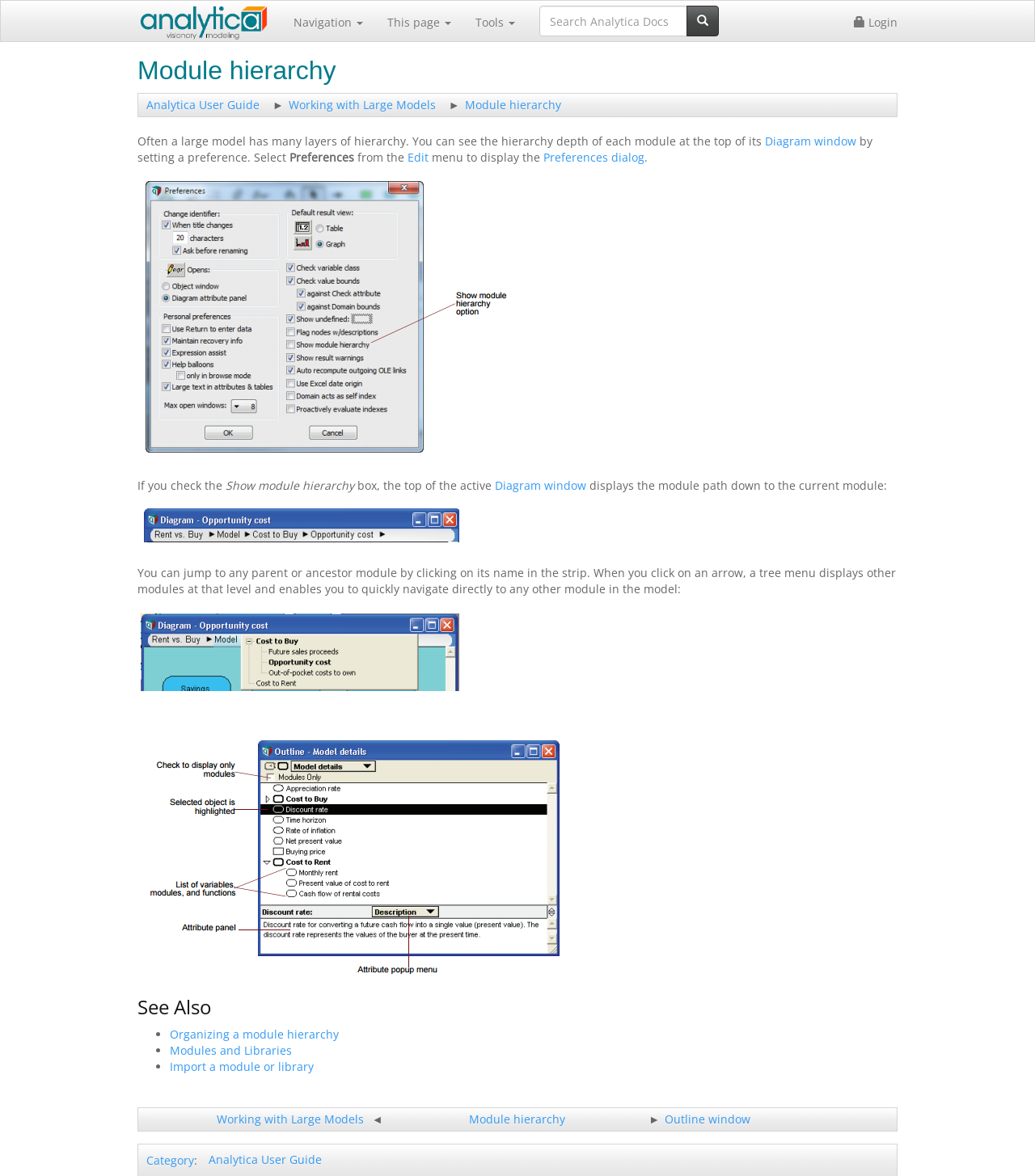Identify the bounding box of the HTML element described here: "Modules and Libraries". Provide the coordinates as four float numbers between 0 and 1: [left, top, right, bottom].

[0.164, 0.886, 0.282, 0.899]